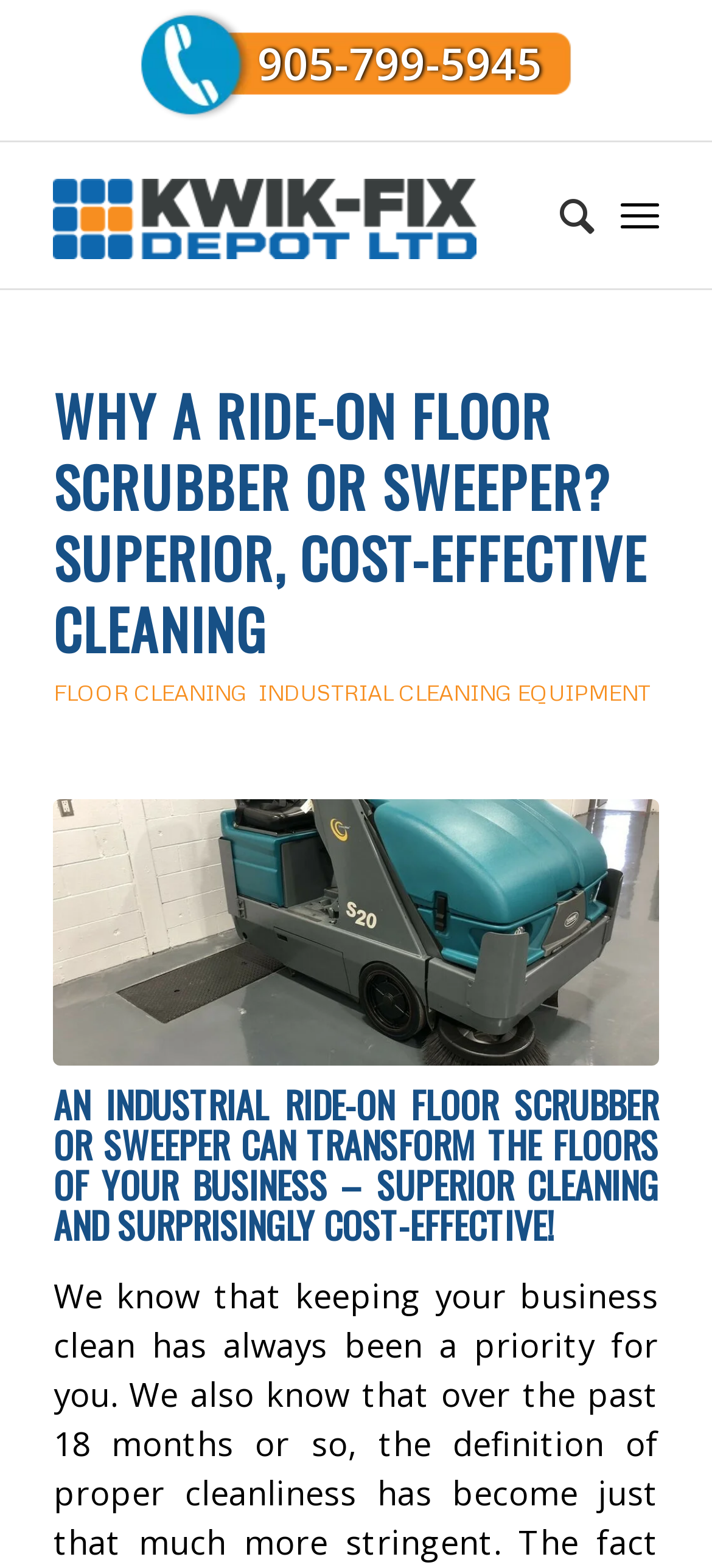Using the webpage screenshot and the element description Floor Cleaning, determine the bounding box coordinates. Specify the coordinates in the format (top-left x, top-left y, bottom-right x, bottom-right y) with values ranging from 0 to 1.

[0.075, 0.433, 0.347, 0.451]